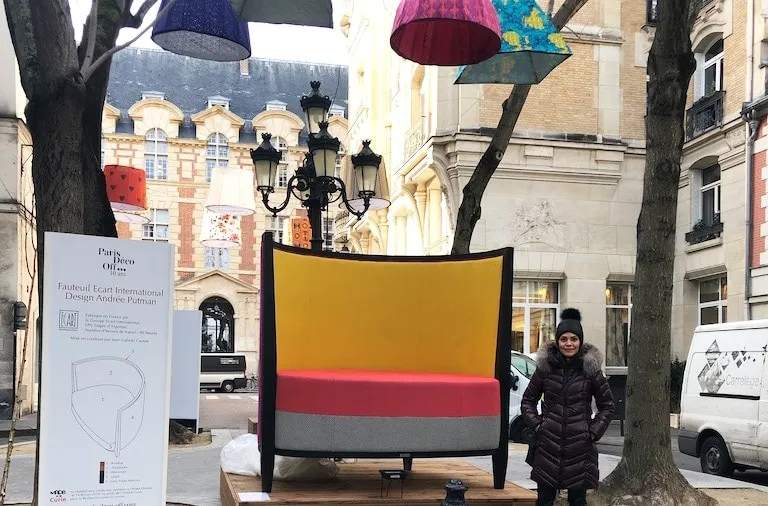Analyze the image and describe all the key elements you observe.

The image captures a vibrant scene at Paris Design Week, showcasing an innovative piece of furniture designed by André Putman. In the foreground, a unique chair with a striking combination of yellow, pink, and gray upholstery stands out, inviting onlookers to engage with its bold design. Surrounding the chair are whimsical hanging lamps that add a playful touch to the environment. A woman, dressed in a stylish winter coat and a beanie, poses next to the chair, embodying the spirit of creativity and design that the event celebrates. In the background, the charming Parisian architecture provides a picturesque setting, perfectly complementing this artistic installation, and a nearby sign provides information about the featured design. This image encapsulates the essence of contemporary design while highlighting the allure of Paris as a hub for interior design enthusiasts.